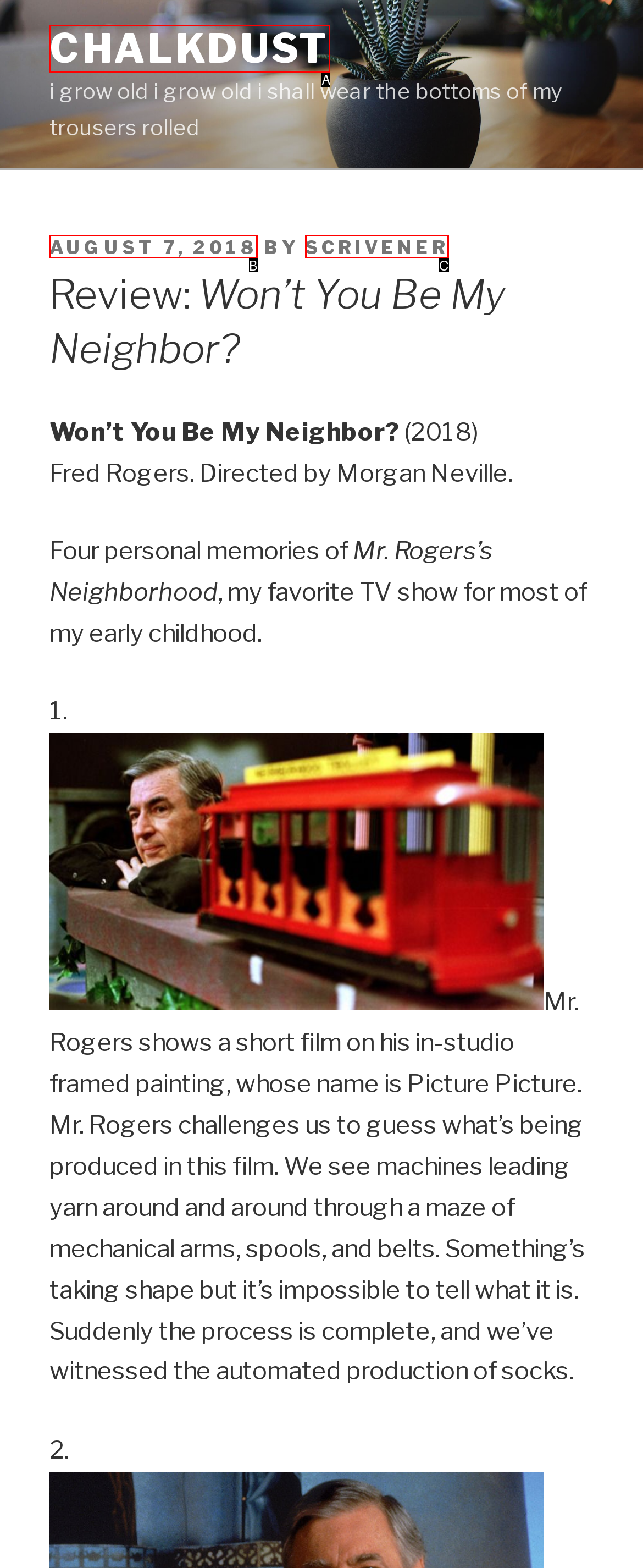Using the description: August 7, 2018August 7, 2018, find the HTML element that matches it. Answer with the letter of the chosen option.

B